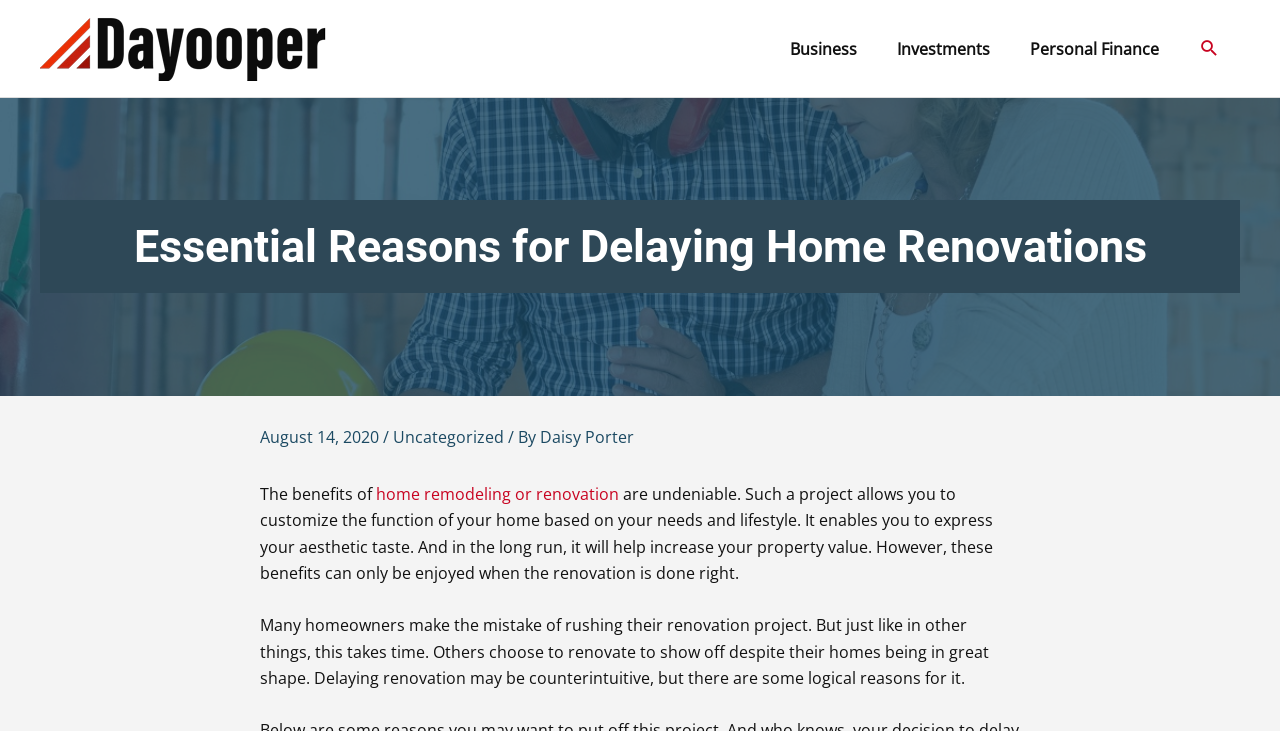Locate the bounding box coordinates of the element to click to perform the following action: 'Click the logo'. The coordinates should be given as four float values between 0 and 1, in the form of [left, top, right, bottom].

[0.031, 0.049, 0.255, 0.079]